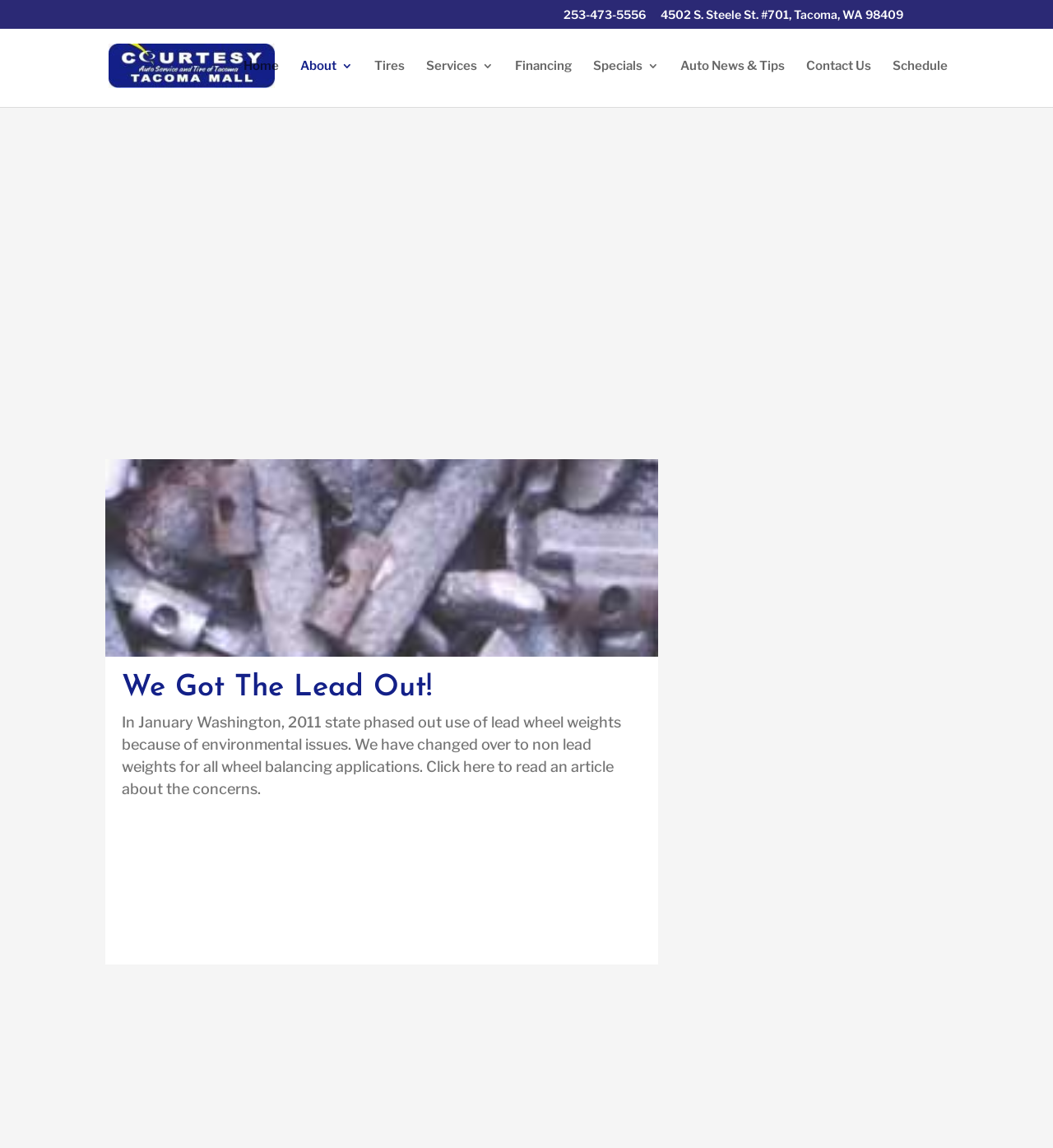Determine the bounding box coordinates for the area you should click to complete the following instruction: "View the blog post about the best running shoes for heel pain".

None